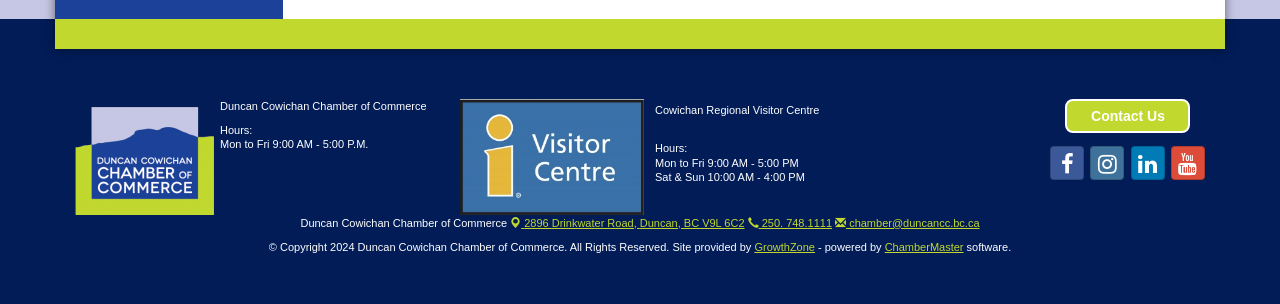Locate the UI element that matches the description GrowthZone in the webpage screenshot. Return the bounding box coordinates in the format (top-left x, top-left y, bottom-right x, bottom-right y), with values ranging from 0 to 1.

[0.589, 0.792, 0.637, 0.832]